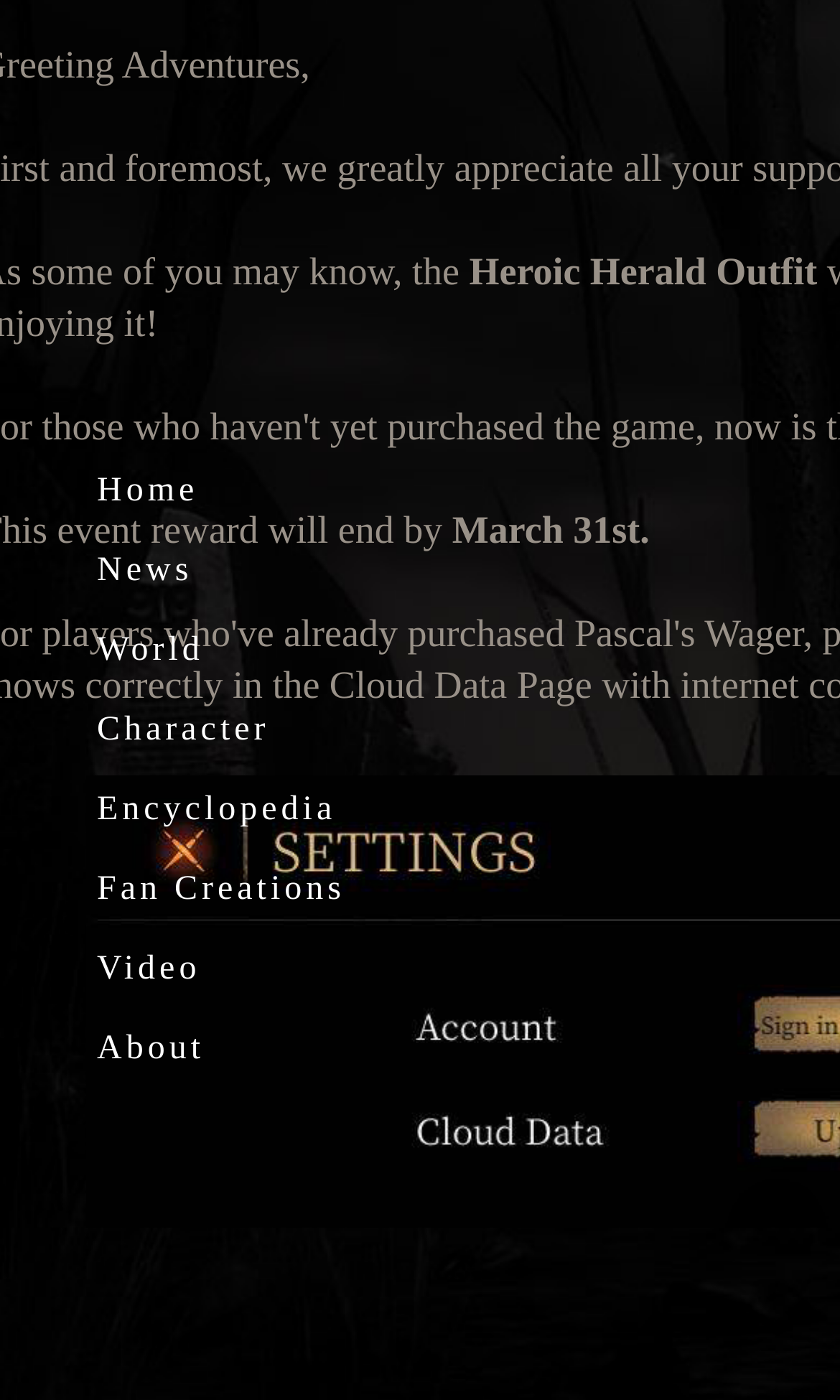Identify the bounding box coordinates of the clickable region necessary to fulfill the following instruction: "go to home page". The bounding box coordinates should be four float numbers between 0 and 1, i.e., [left, top, right, bottom].

[0.115, 0.328, 0.411, 0.375]